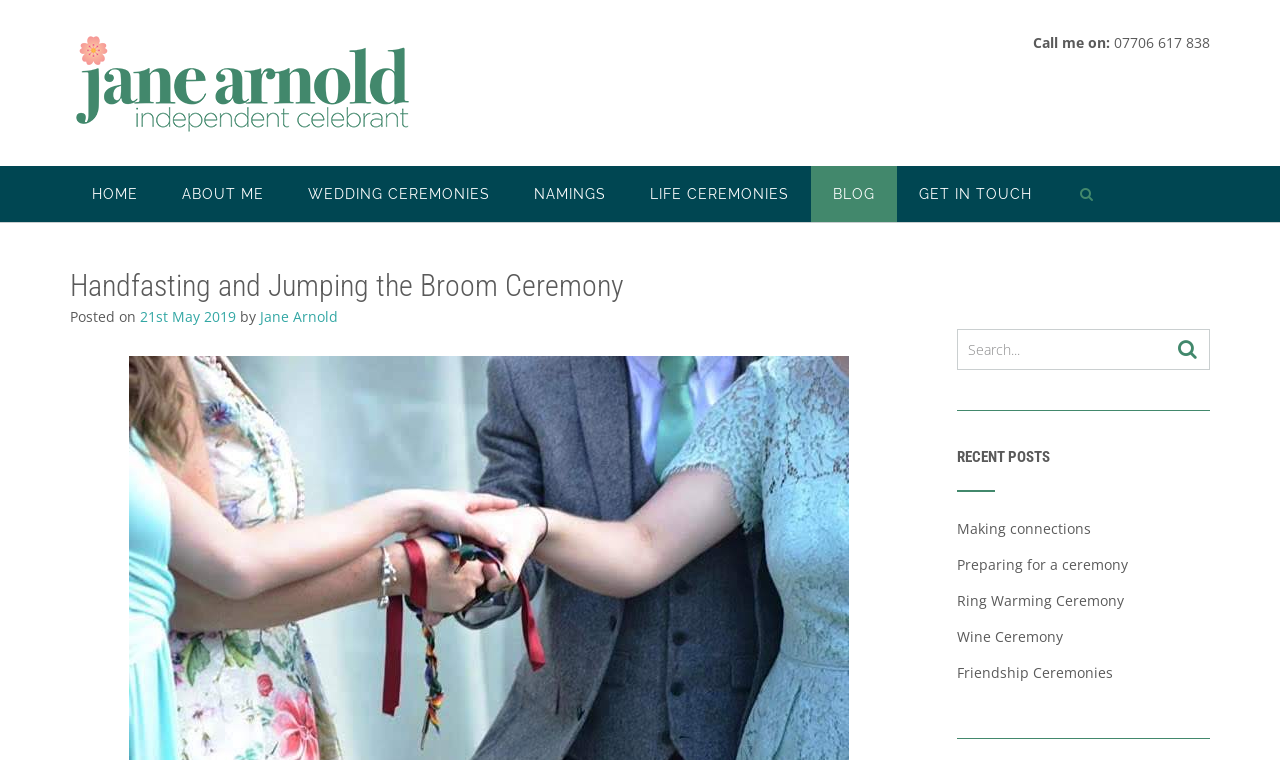Explain the webpage in detail.

This webpage is about Jane Arnold, a celebrant in Salisbury, and it appears to be her personal website. At the top left corner, there is a link to her name, accompanied by an image. Below this, there is a row of navigation links, including "HOME", "ABOUT ME", "WEDDING CEREMONIES", "NAMINGS", "LIFE CEREMONIES", "BLOG", "GET IN TOUCH", and a social media icon.

On the right side of the page, there is a section with the title "Handfasting and Jumping the Broom Ceremony", which seems to be a blog post. Below the title, there is a date "21st May 2019" and the author's name "Jane Arnold". The content of the post is not explicitly stated, but based on the meta description, it might be about the author's personal experience with a pagan-inspired wedding ceremony.

Further down the page, there is a search box and another social media icon. Below this, there is a section titled "RECENT POSTS", which lists five links to other blog posts, including "Making connections", "Preparing for a ceremony", "Ring Warming Ceremony", "Wine Ceremony", and "Friendship Ceremonies".